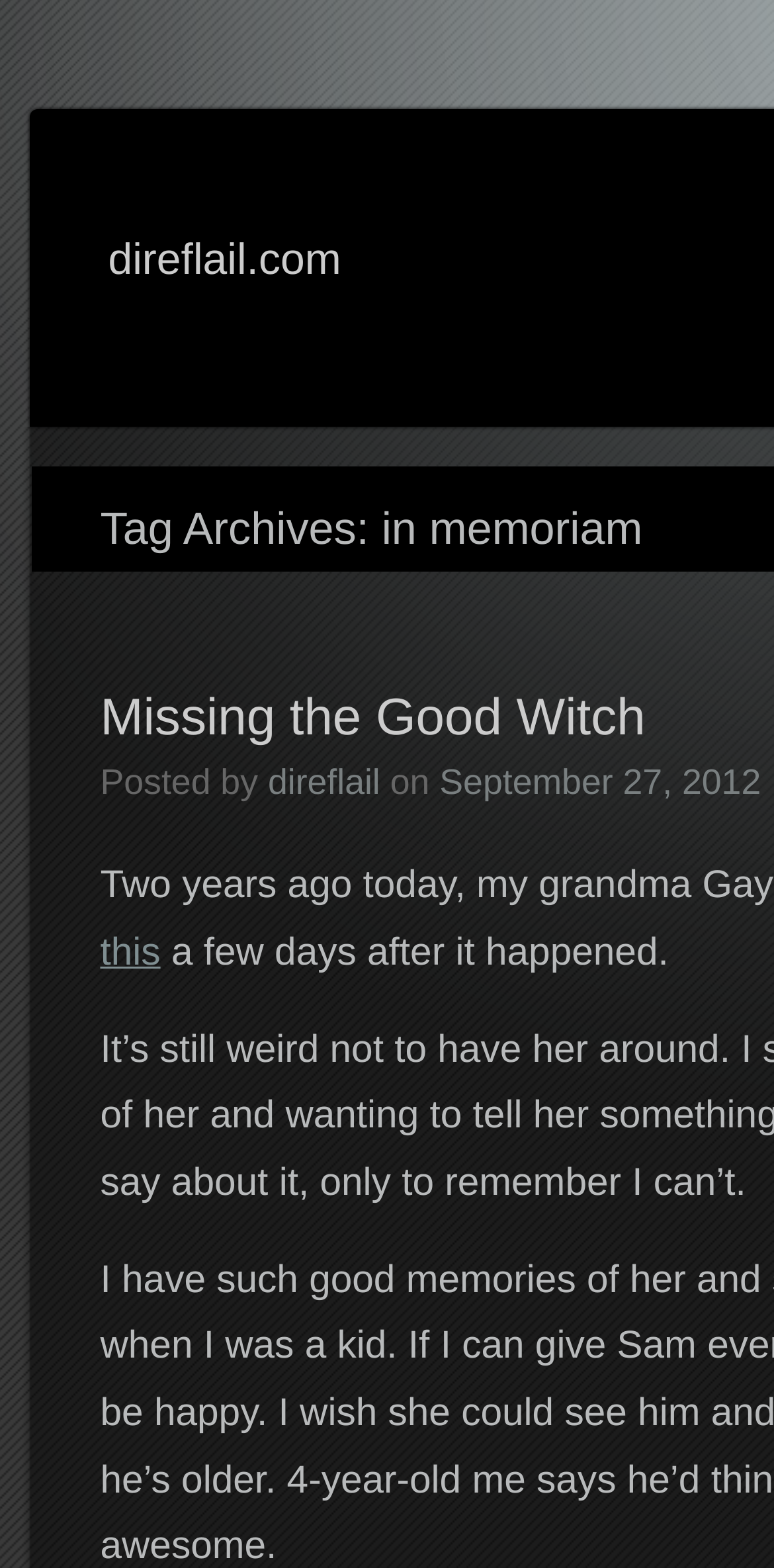Find and provide the bounding box coordinates for the UI element described with: "findurdate.com.au/black-christian-dating.html".

None